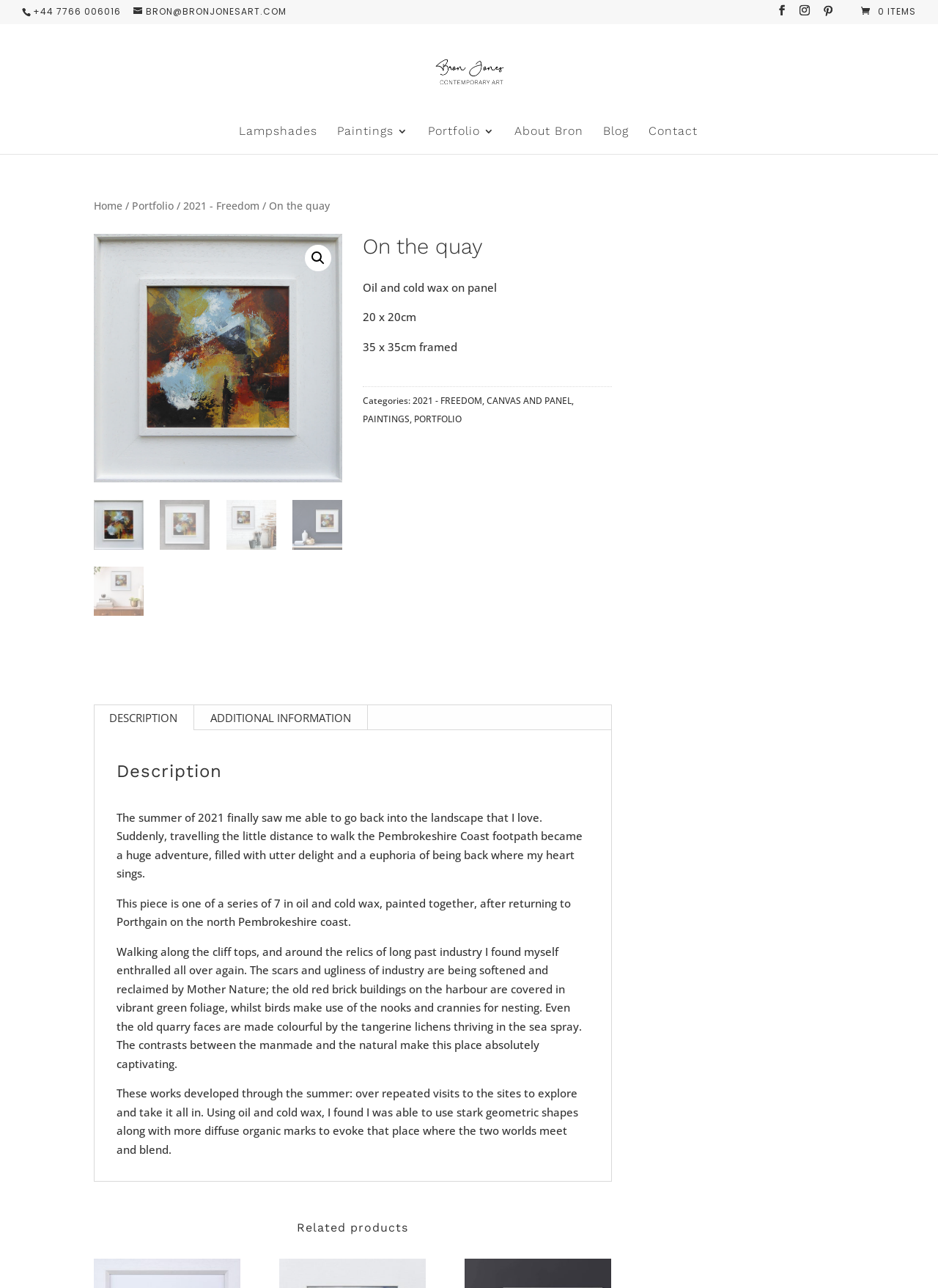Look at the image and write a detailed answer to the question: 
What is the medium of the artwork?

I inferred this answer by looking at the text 'Oil and cold wax on panel' which is a description of the artwork.